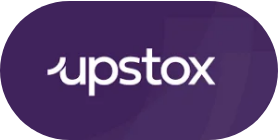Describe the important features and context of the image with as much detail as possible.

The image features the logo of Upstox, a modern trading platform known for offering user-friendly investment solutions. Set against a purple background, the logo displays the name "upstox" in a sleek and contemporary font, reflecting the platform's commitment to providing a digital-first experience for investors. This branding typically conveys themes of innovation and accessibility, aligning with Upstox's goal to empower users to manage their investments easily and effectively.